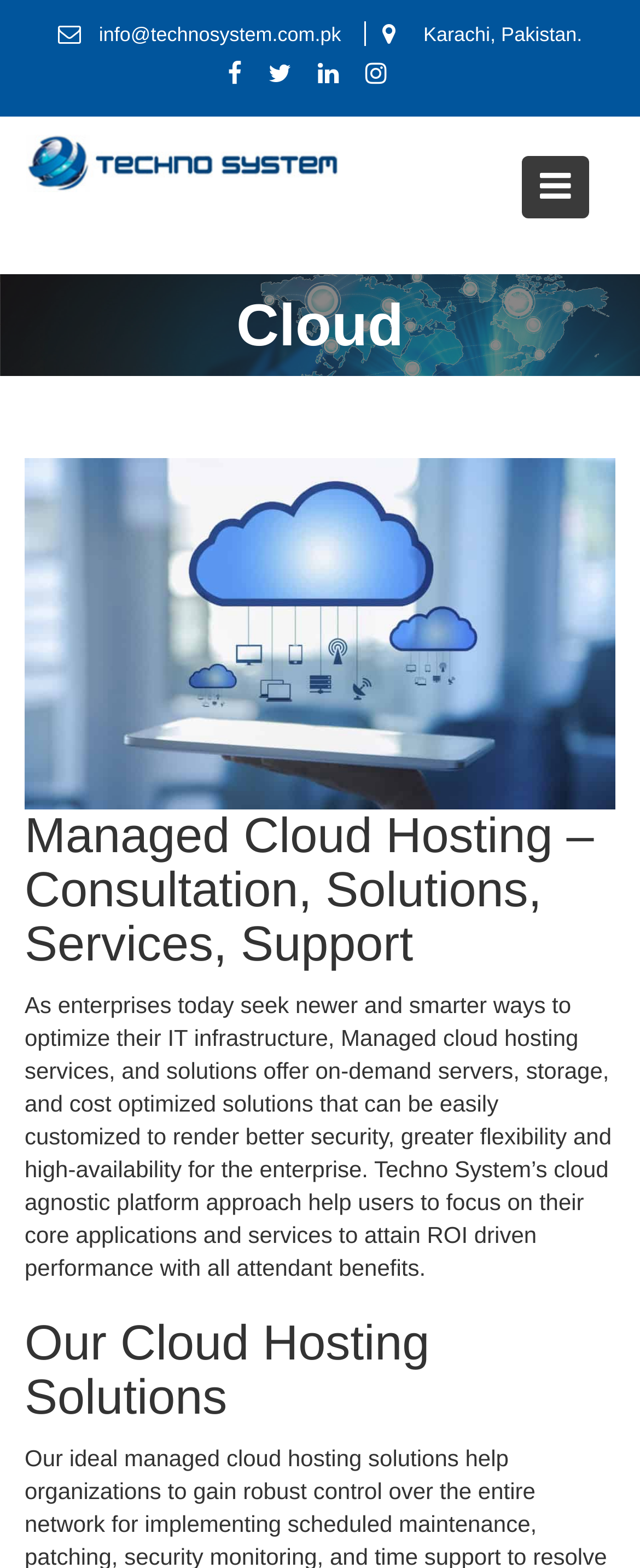Generate a thorough caption that explains the contents of the webpage.

The webpage is about Cloud services provided by Techno System. At the top left, there is a logo of Techno System, which is an image with a link to the company's website. Below the logo, there is a heading "Cloud" that spans the entire width of the page. 

On the top right, there is contact information, including an email address "info@technosystem.com.pk" and a location "Karachi, Pakistan." Next to the contact information, there are four social media links, represented by icons. 

Below the contact information, there is a button with a icon on the right side of the page. On the left side, there is a large image that takes up the full width of the page. 

Under the image, there is a heading "Managed Cloud Hosting – Consultation, Solutions, Services, Support" that describes the cloud services offered by Techno System. Below this heading, there is a paragraph of text that explains the benefits of managed cloud hosting, including on-demand servers, cost optimization, and high-availability. 

Further down, there is another heading "Our Cloud Hosting Solutions" that likely introduces the company's cloud hosting solutions.